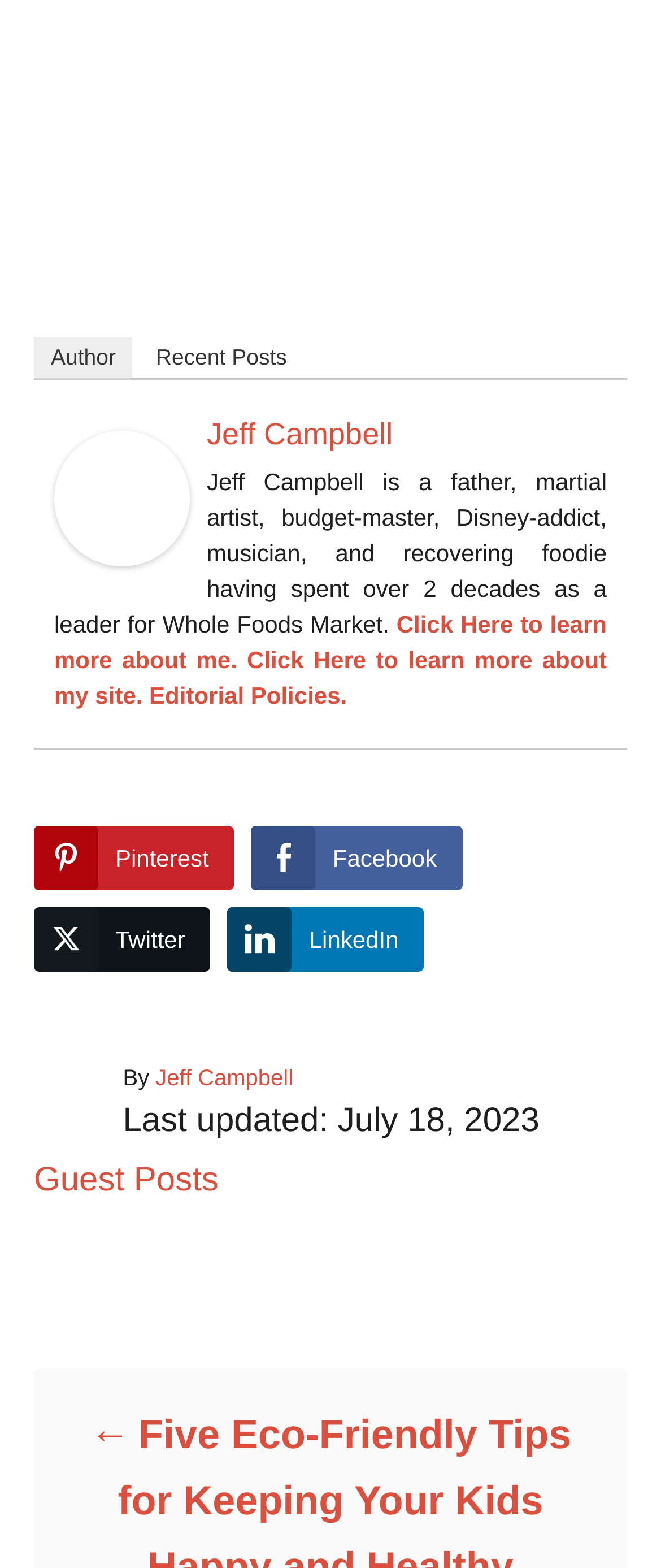Kindly determine the bounding box coordinates for the area that needs to be clicked to execute this instruction: "View recent posts".

[0.21, 0.215, 0.46, 0.241]